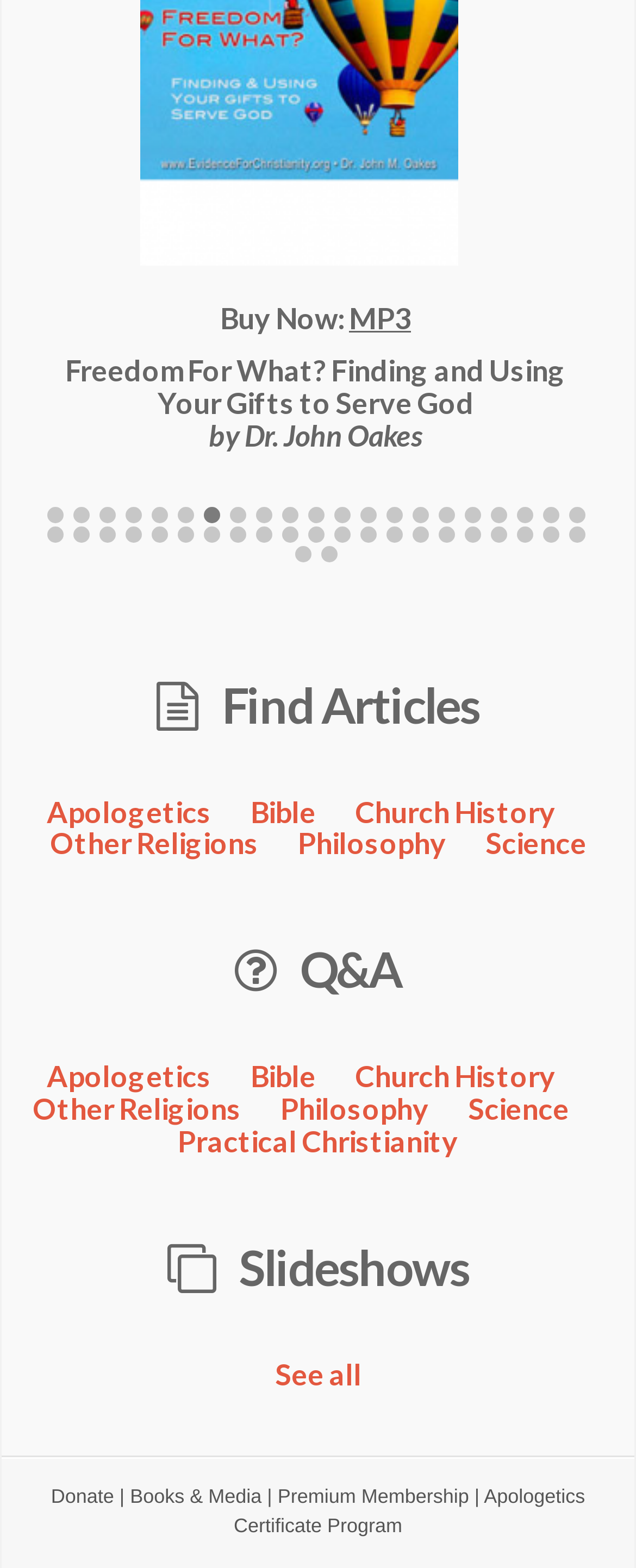Please find the bounding box coordinates of the element that needs to be clicked to perform the following instruction: "Click the 'Buy Now:' button". The bounding box coordinates should be four float numbers between 0 and 1, represented as [left, top, right, bottom].

[0.087, 0.191, 0.289, 0.214]